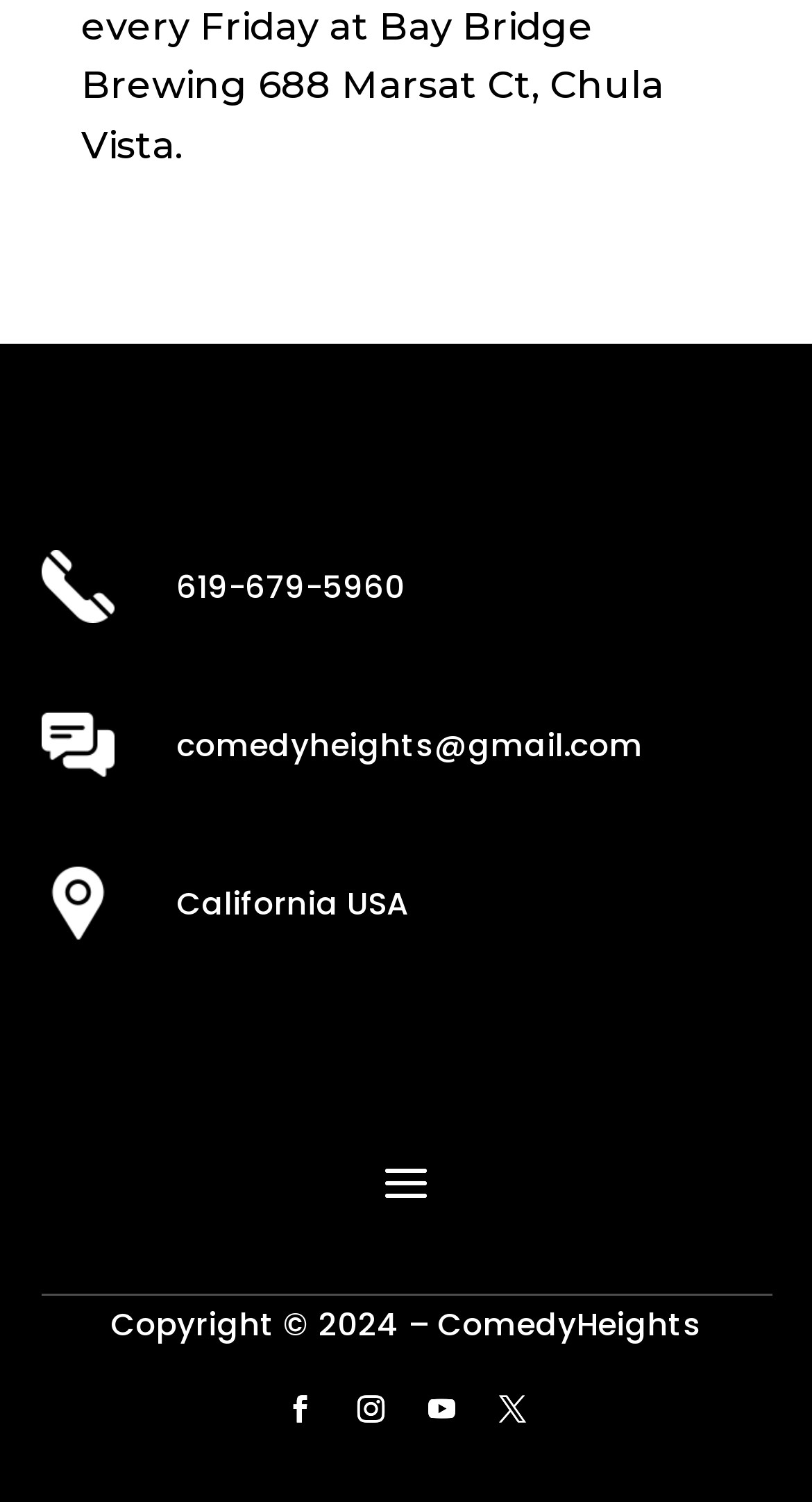What year is the copyright?
Answer with a single word or phrase, using the screenshot for reference.

2024